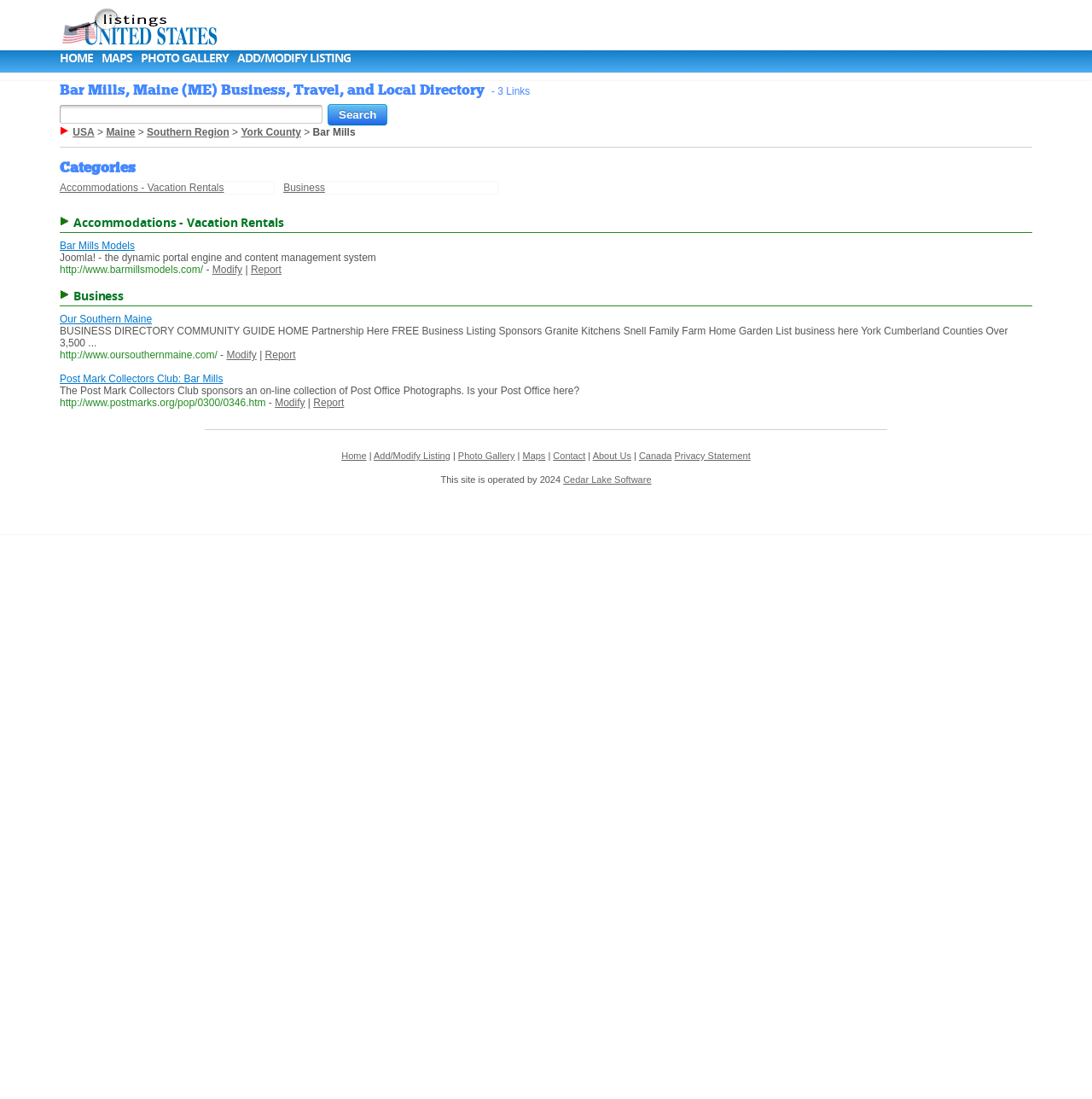Elaborate on the webpage's design and content in a detailed caption.

This webpage is a business, travel, and local directory for Bar Mills, Maine. At the top, there are several links, including "Listings United States", "HOME", "MAPS", "PHOTO GALLERY", and "ADD/MODIFY LISTING". Below these links, there is a main section with a heading that reads "Bar Mills, Maine (ME) Business, Travel, and Local Directory - 3 Links". 

On the left side of the main section, there is a search box with a "Search" button. Below the search box, there are links to "USA", "Maine", "Southern Region", "York County", and "Bar Mills". 

To the right of the search box, there are three listings categorized under "Accommodations - Vacation Rentals" and "Business". The first listing is for "Bar Mills Models" with a link to its website and options to "Modify" or "Report" the listing. The second listing is for "Our Southern Maine" with a description of the business, a link to its website, and options to "Modify" or "Report" the listing. The third listing is for "Post Mark Collectors Club: Bar Mills" with a description of the club, a link to its website, and options to "Modify" or "Report" the listing.

At the bottom of the page, there is a horizontal separator followed by a row of links, including "Home", "Add/Modify Listing", "Photo Gallery", "Maps", "Contact", "About Us", "Canada", and "Privacy Statement". The page is operated by Cedar Lake Software, as indicated at the very bottom.